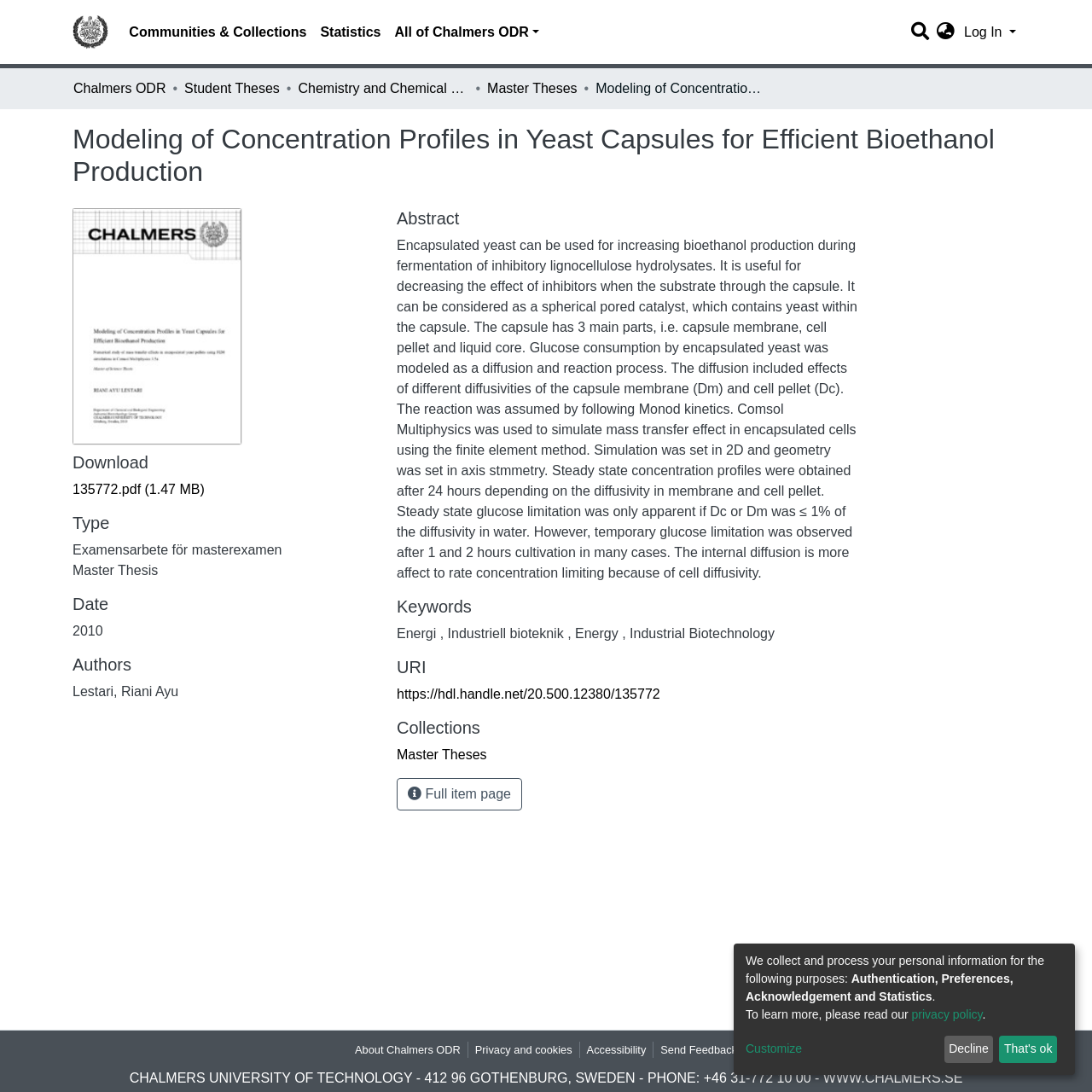Identify the bounding box coordinates of the region that needs to be clicked to carry out this instruction: "Log in". Provide these coordinates as four float numbers ranging from 0 to 1, i.e., [left, top, right, bottom].

[0.88, 0.023, 0.934, 0.036]